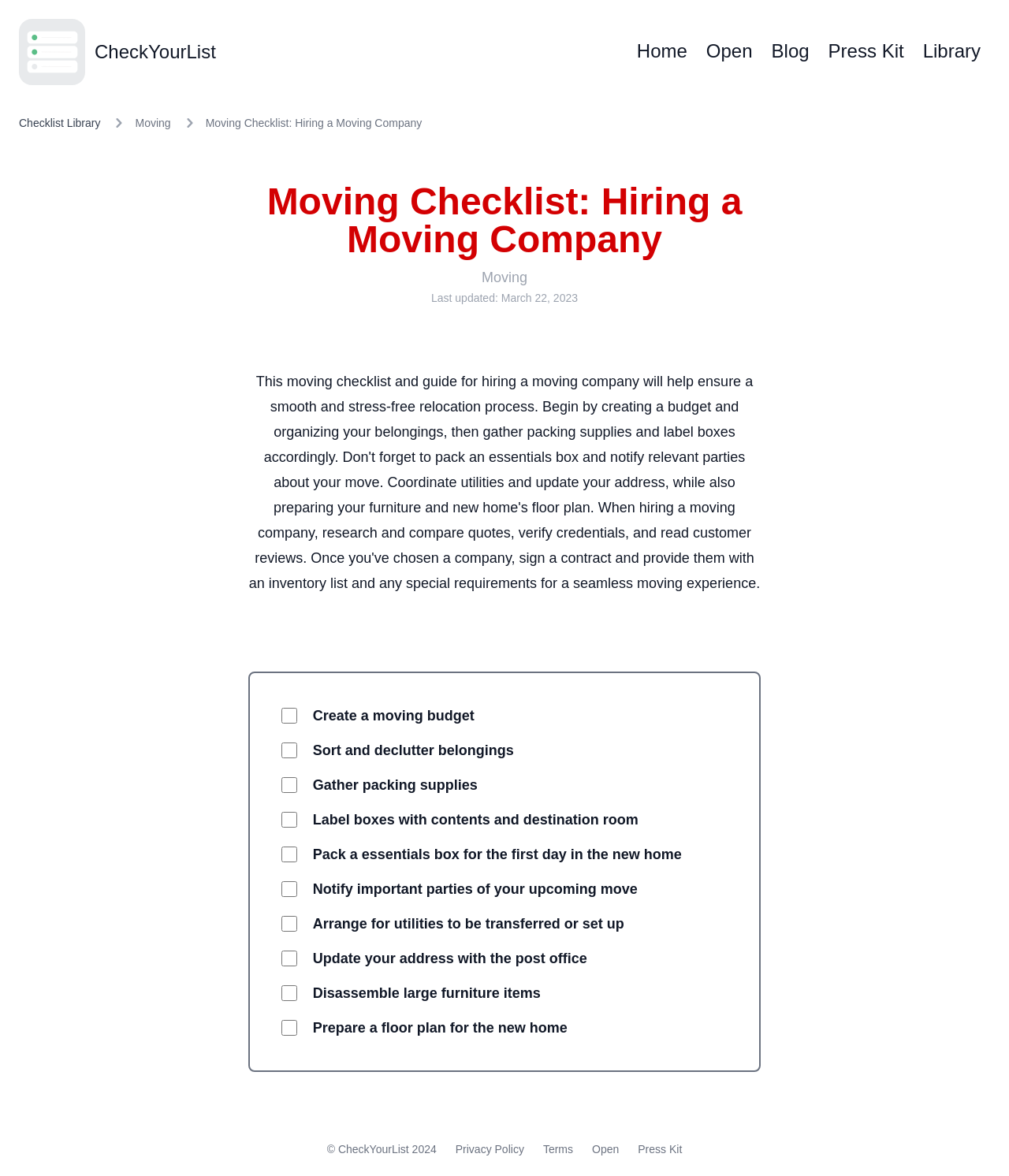What is the current status of the 'Create a moving budget' task?
Refer to the screenshot and answer in one word or phrase.

Unchecked